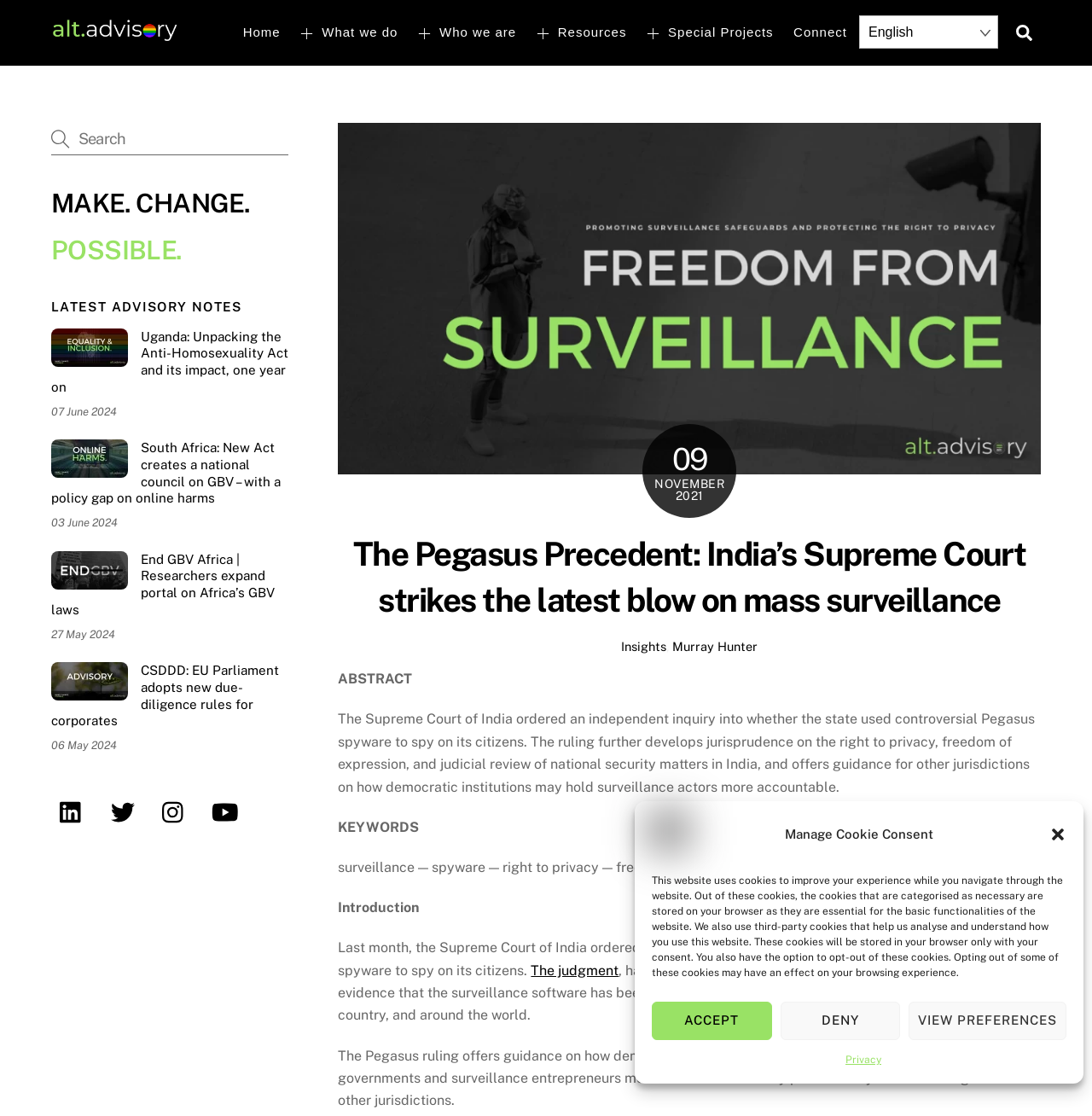What is the purpose of the 'Select Language' dropdown?
Could you give a comprehensive explanation in response to this question?

I found the answer by looking at the 'Select Language' dropdown and understanding its purpose, which is to allow users to select their preferred language.